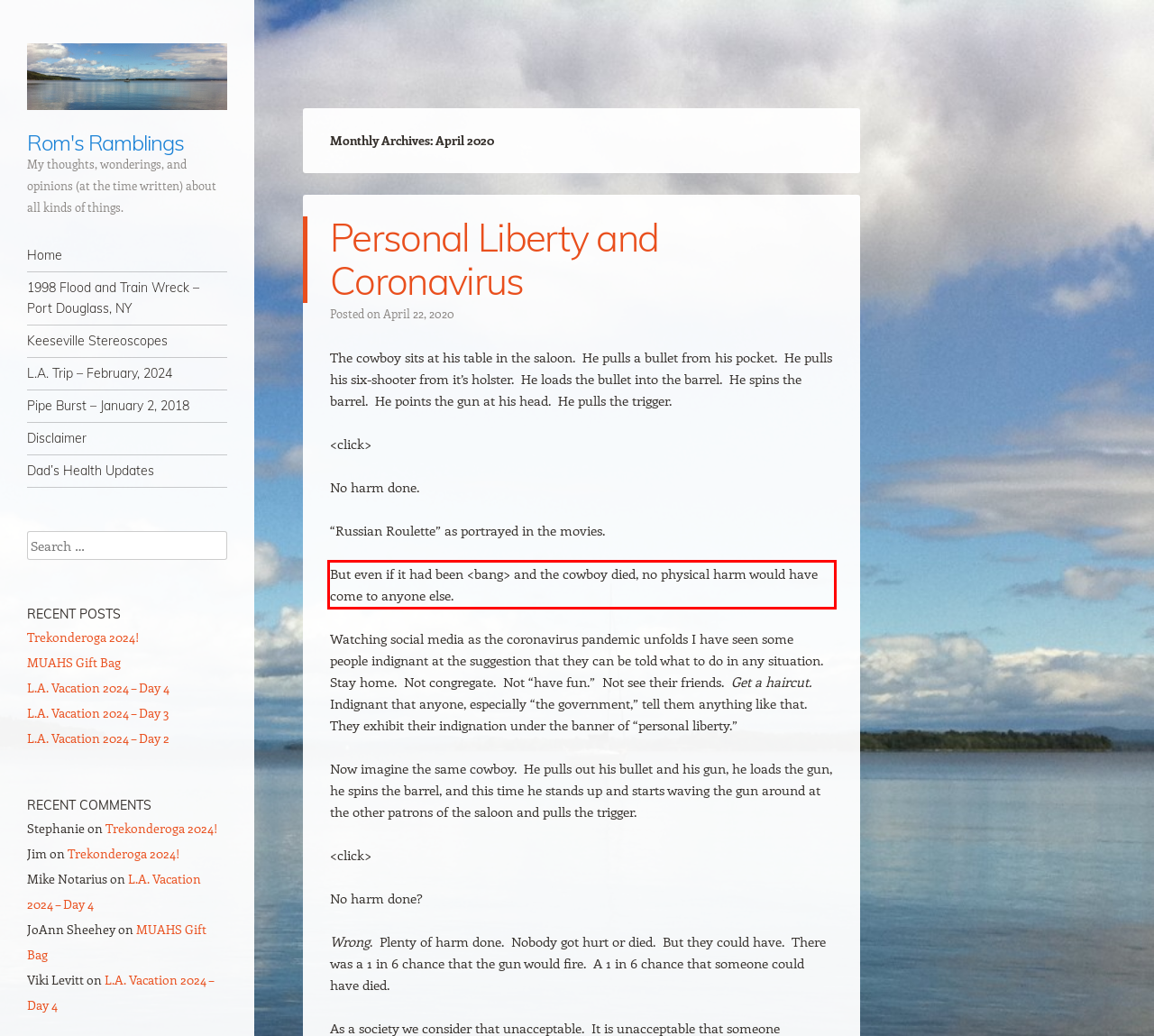You are provided with a screenshot of a webpage that includes a UI element enclosed in a red rectangle. Extract the text content inside this red rectangle.

But even if it had been <bang> and the cowboy died, no physical harm would have come to anyone else.